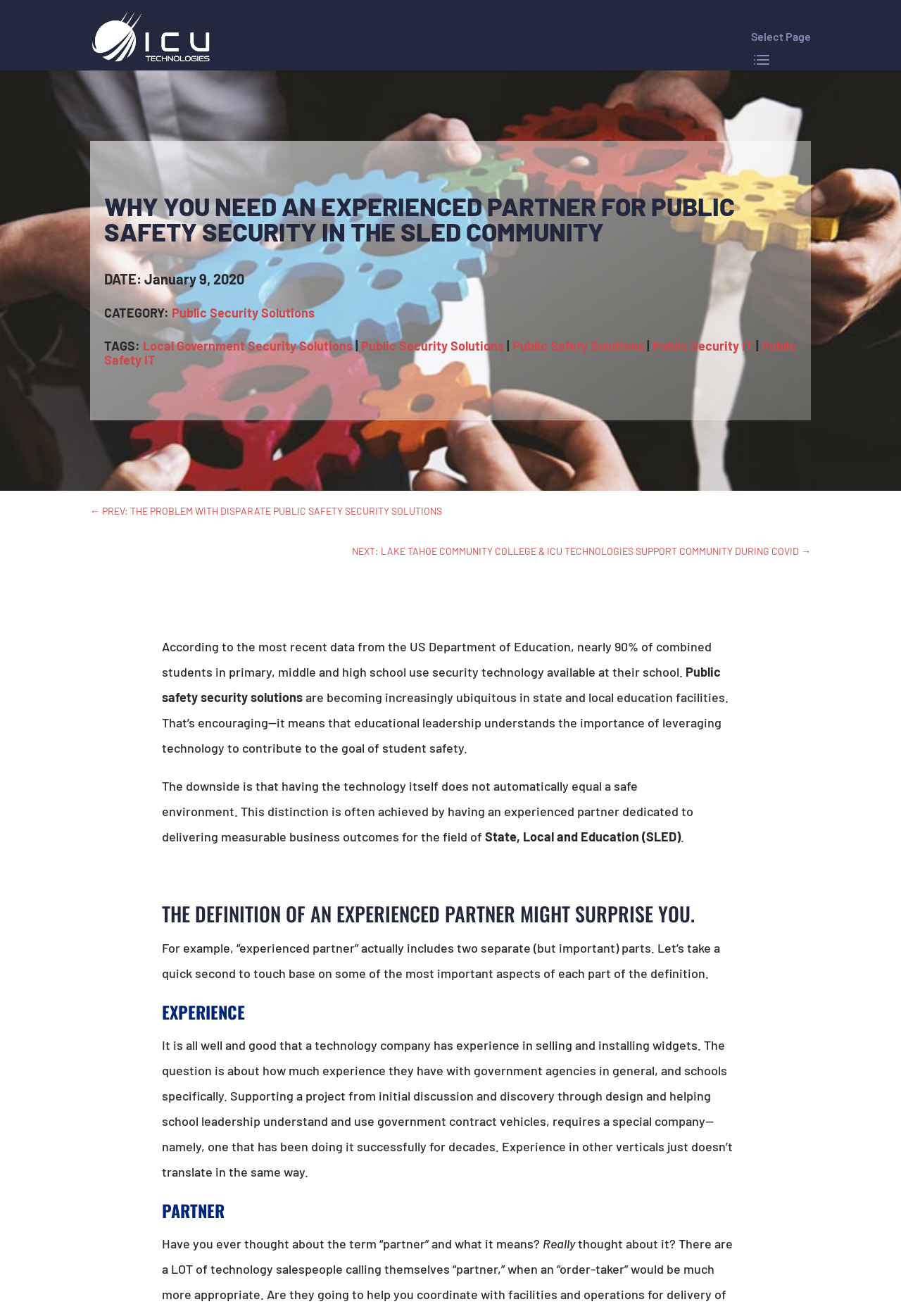Please identify the bounding box coordinates of the area I need to click to accomplish the following instruction: "Search for something".

[0.1, 0.0, 0.9, 0.001]